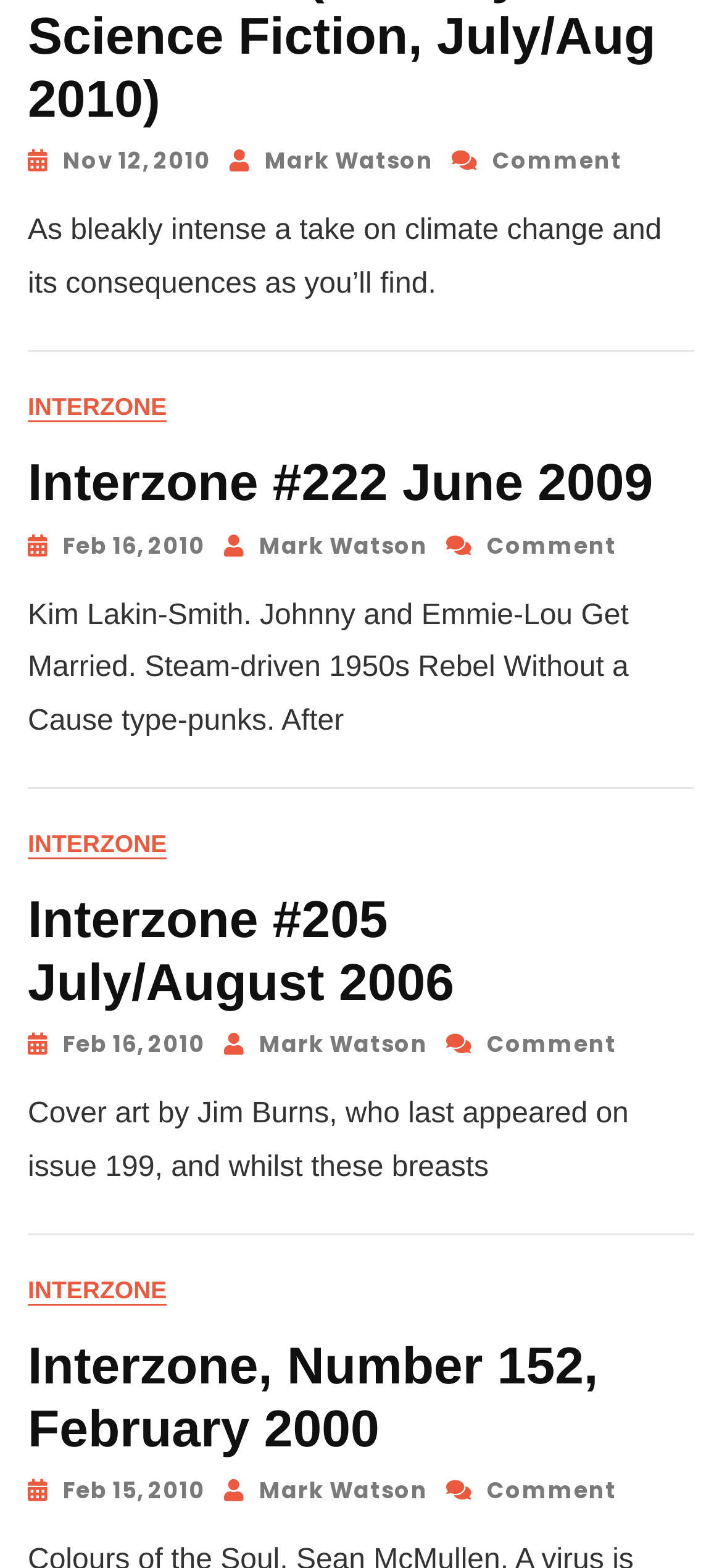Highlight the bounding box coordinates of the region I should click on to meet the following instruction: "Comment On Sean McMullen. The Precedent.".

[0.626, 0.092, 0.862, 0.114]